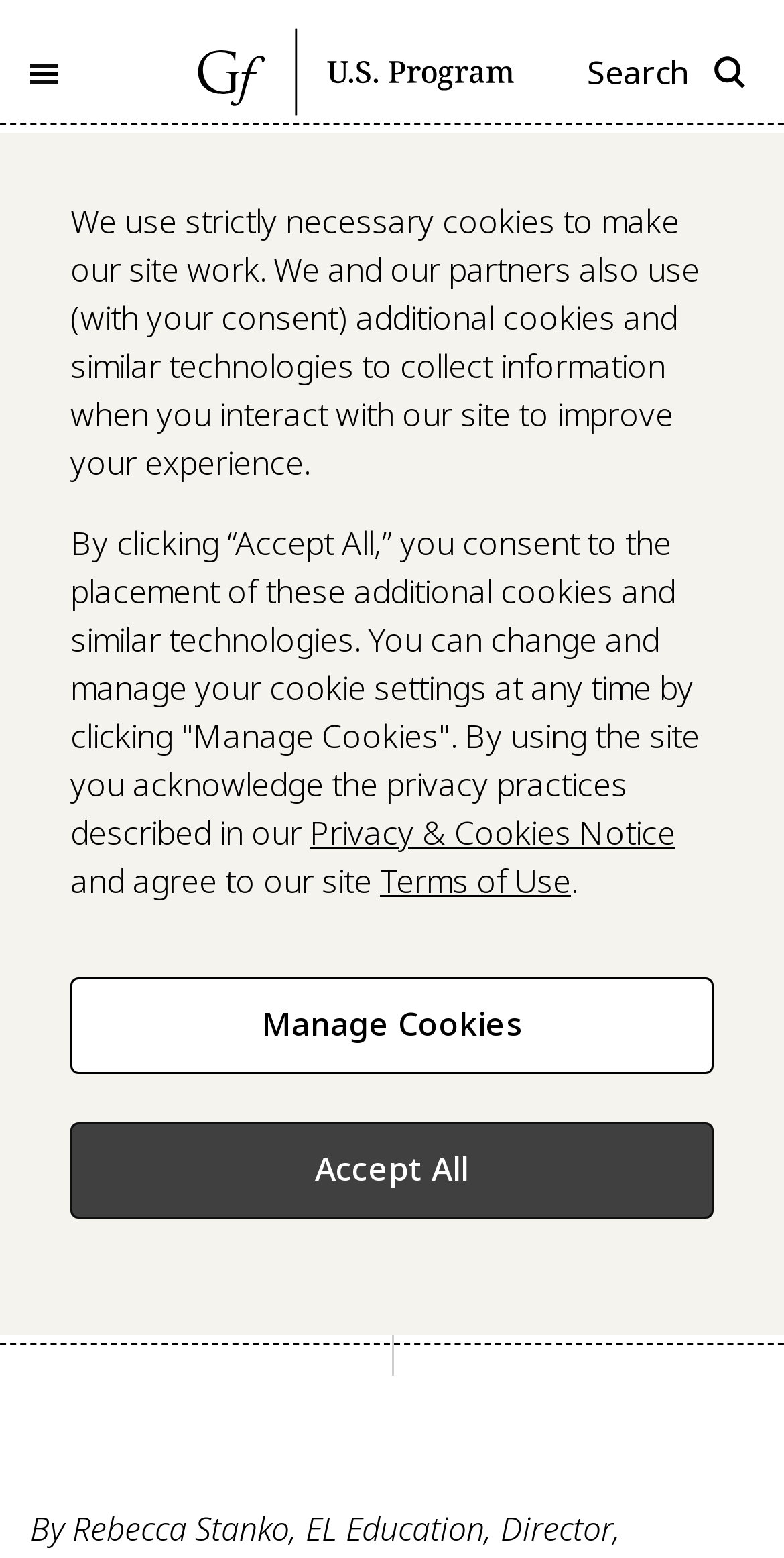Generate a comprehensive description of the webpage content.

This webpage is focused on an article titled "Rethinking professional learning priorities during the pandemic". At the top left, there is a button that has a popup menu, and next to it, a link to the "Bill & Melinda Gates Foundation United States Program" with an accompanying image. On the top right, there is a search button that expands to reveal a search input field with a "Search" label.

Below the search button, the main article title "Rethinking professional learning priorities during the pandemic" is displayed as a heading. Underneath the title, there is a large figure that spans the entire width of the page. 

On the bottom left, there is a section with the author's name and a label "Article". Next to it, there is a timestamp "Feb 09, 2021". 

At the bottom of the page, there is a cookie banner with a privacy alert dialog. The dialog explains the use of cookies on the site and provides options to manage cookie settings or accept all cookies. There are also links to the "Privacy & Cookies Notice" and "Terms of Use" pages.